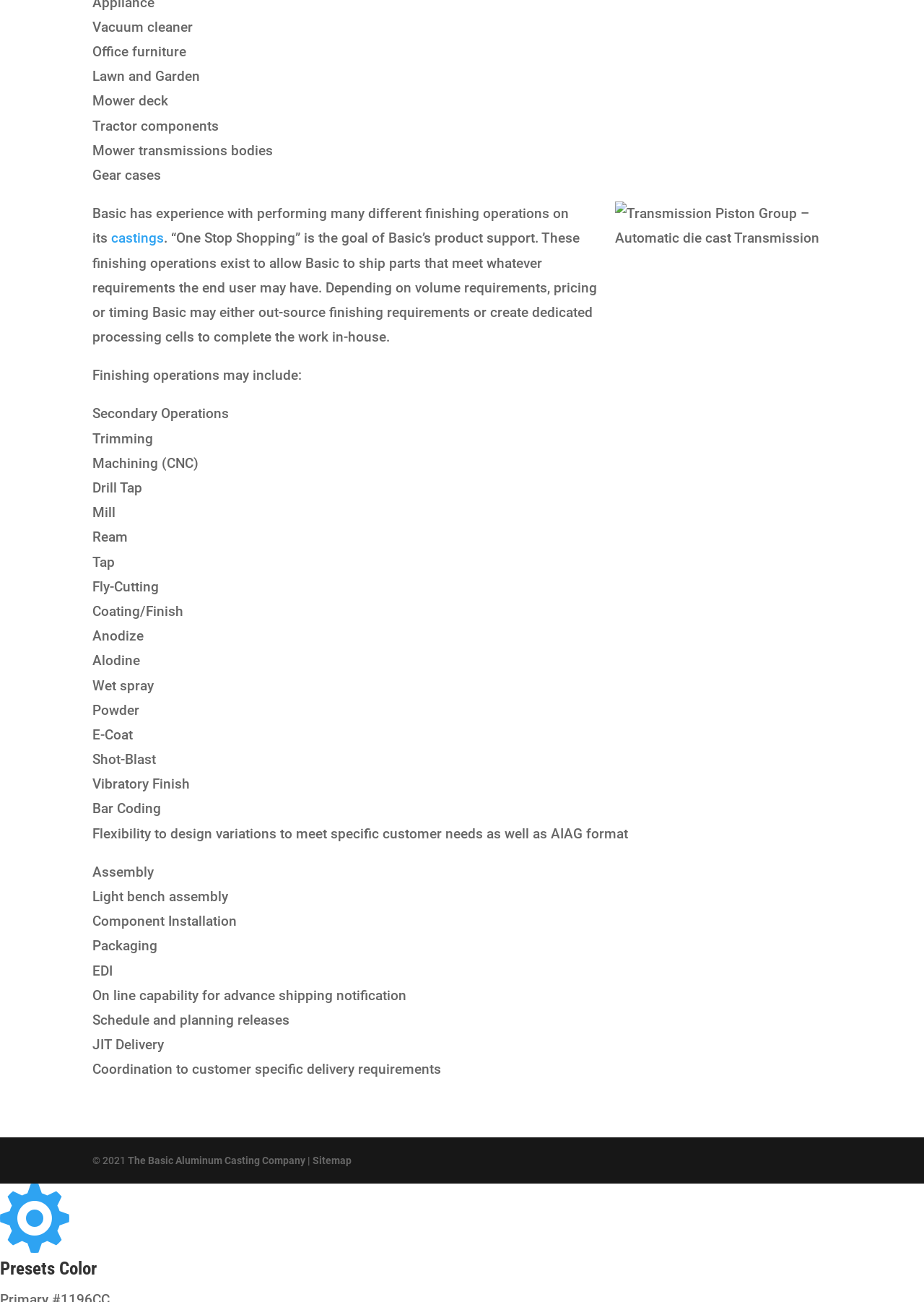Please provide the bounding box coordinate of the region that matches the element description: castings. Coordinates should be in the format (top-left x, top-left y, bottom-right x, bottom-right y) and all values should be between 0 and 1.

[0.12, 0.177, 0.177, 0.189]